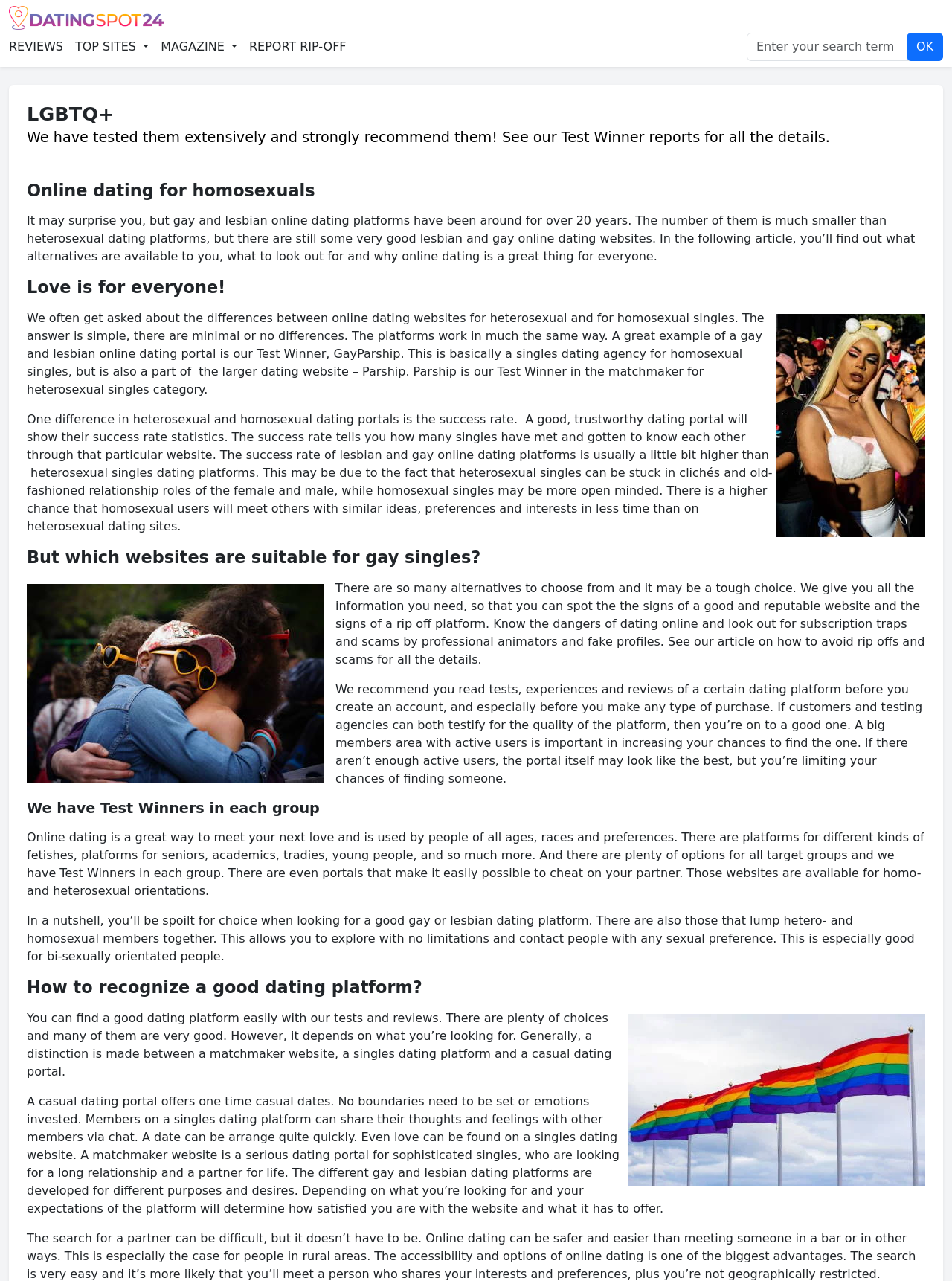Using the details from the image, please elaborate on the following question: What is the purpose of the search box on this webpage?

The search box is located at the top right corner of the webpage, and it allows users to search for specific content within the webpage. This could include searching for specific dating platforms, reviews, or articles related to gay and lesbian online dating.